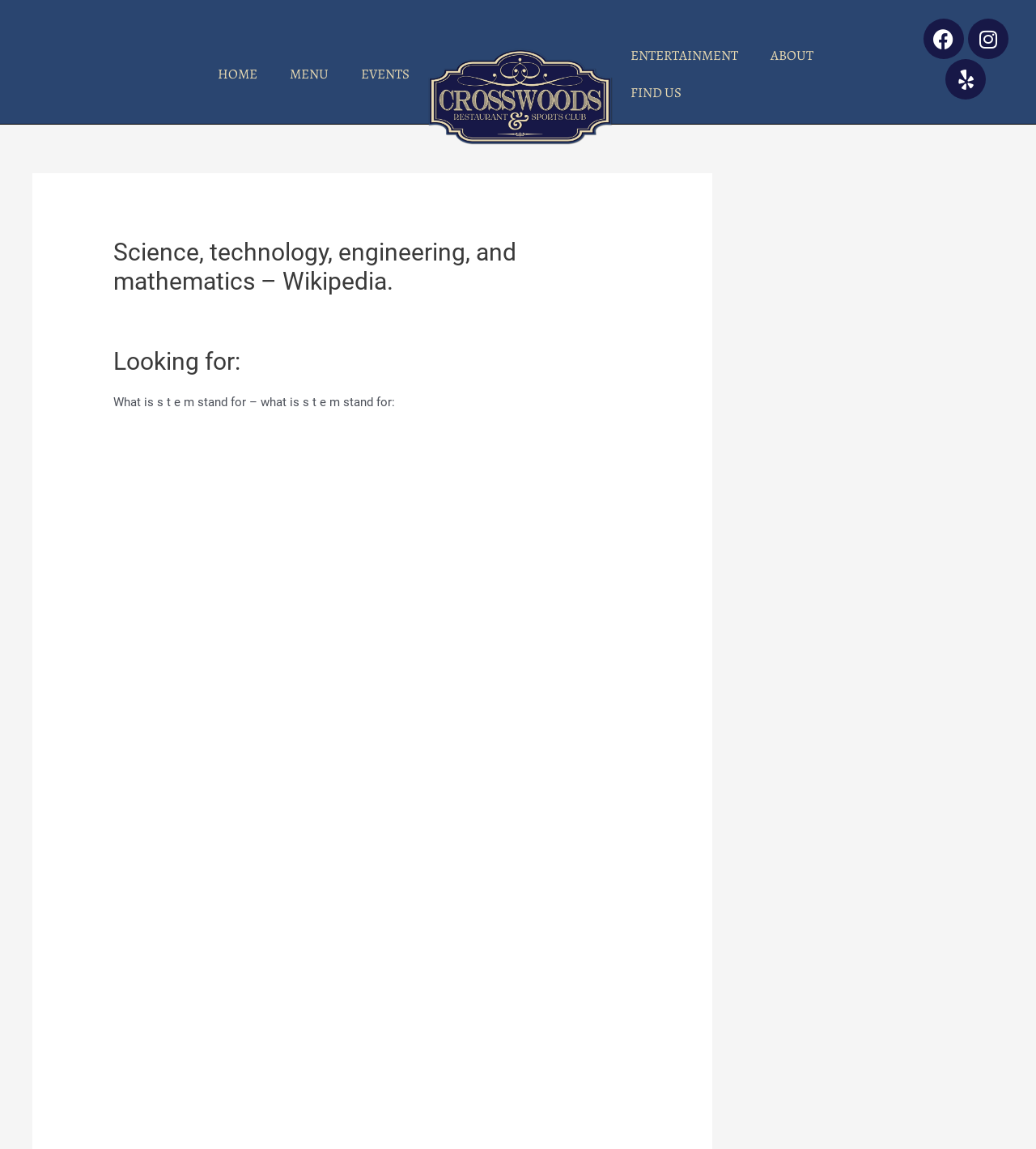What is the last menu item?
Please look at the screenshot and answer using one word or phrase.

FIND US